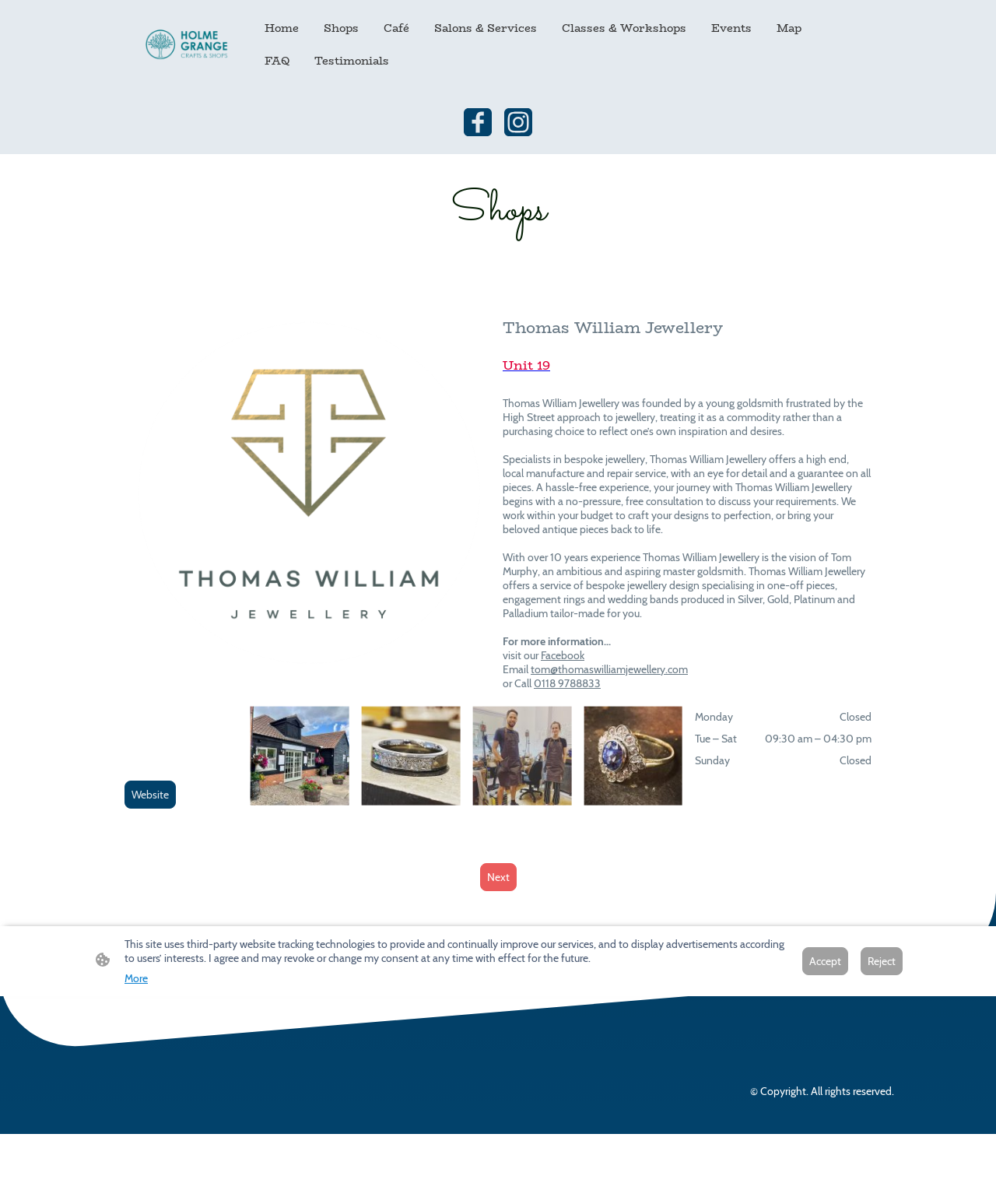Look at the image and give a detailed response to the following question: What is the phone number of Thomas William Jewellery?

The phone number of Thomas William Jewellery is mentioned in the link '0118 9788833' which is located in the section providing contact information.